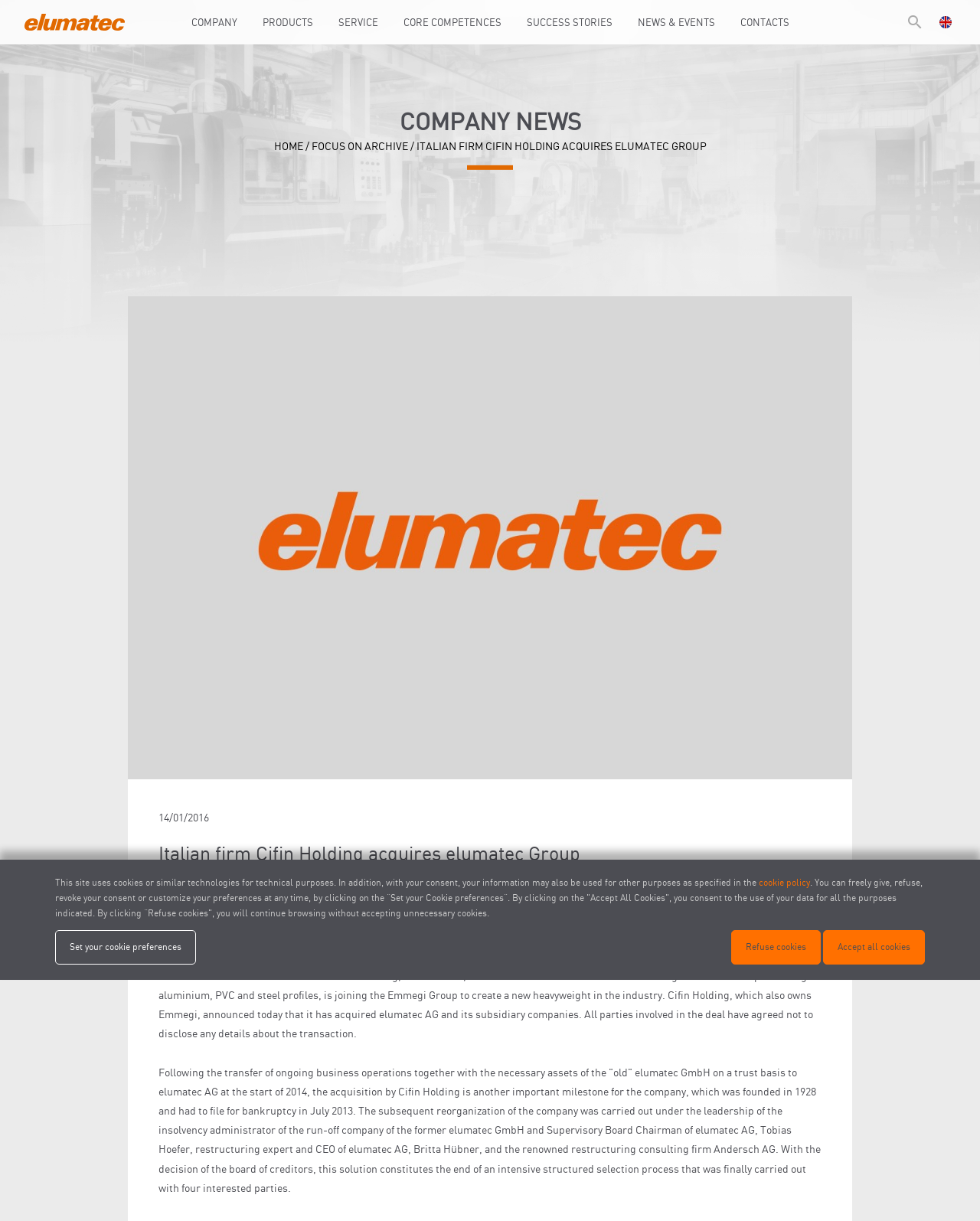Given the element description Transparency & Accountability, predict the bounding box coordinates for the UI element in the webpage screenshot. The format should be (top-left x, top-left y, bottom-right x, bottom-right y), and the values should be between 0 and 1.

None